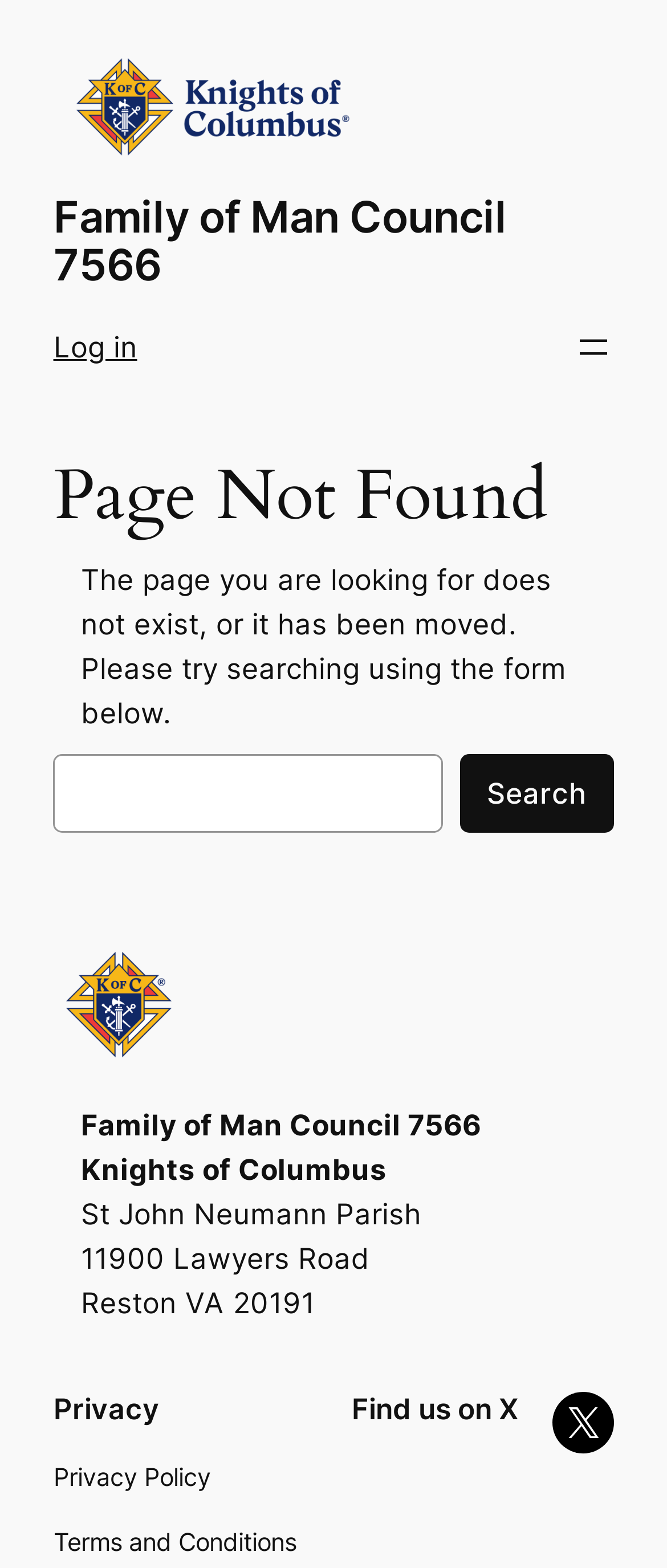What is the address of the parish?
Use the image to give a comprehensive and detailed response to the question.

I found the address by looking at the static text elements that contain the address information, which are located at the bottom of the page.